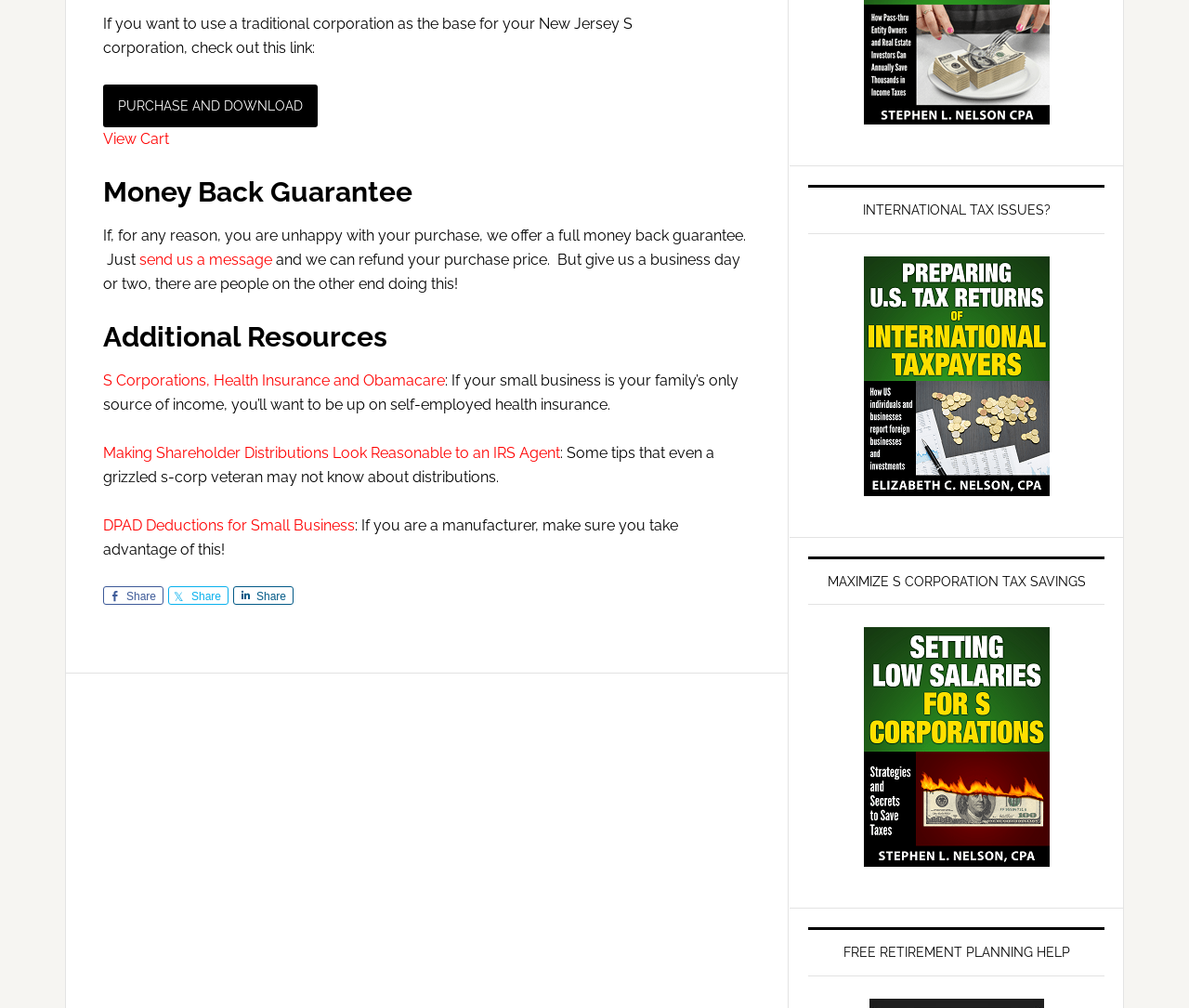Respond to the question with just a single word or phrase: 
What is the topic of the link 'S Corporations, Health Insurance and Obamacare'?

Health Insurance